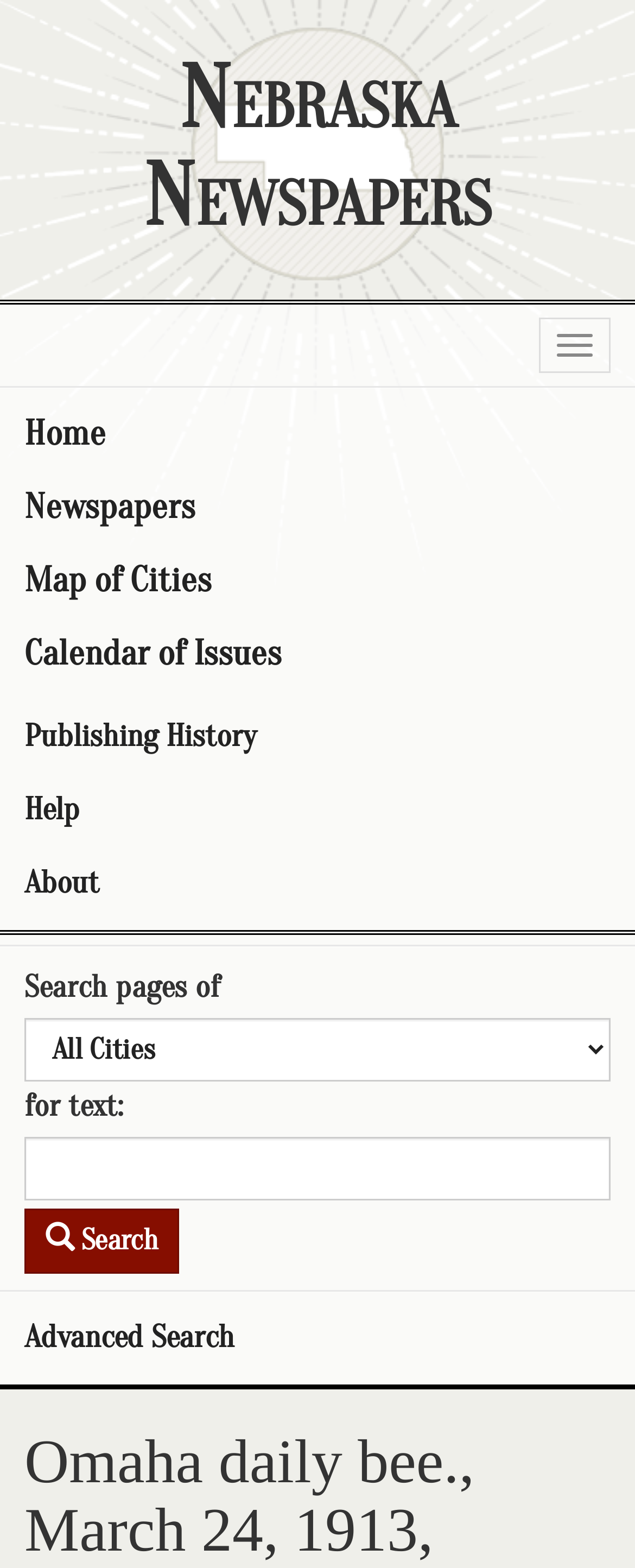Provide the bounding box coordinates for the UI element that is described by this text: "Calendar of Issues". The coordinates should be in the form of four float numbers between 0 and 1: [left, top, right, bottom].

[0.0, 0.394, 1.0, 0.44]